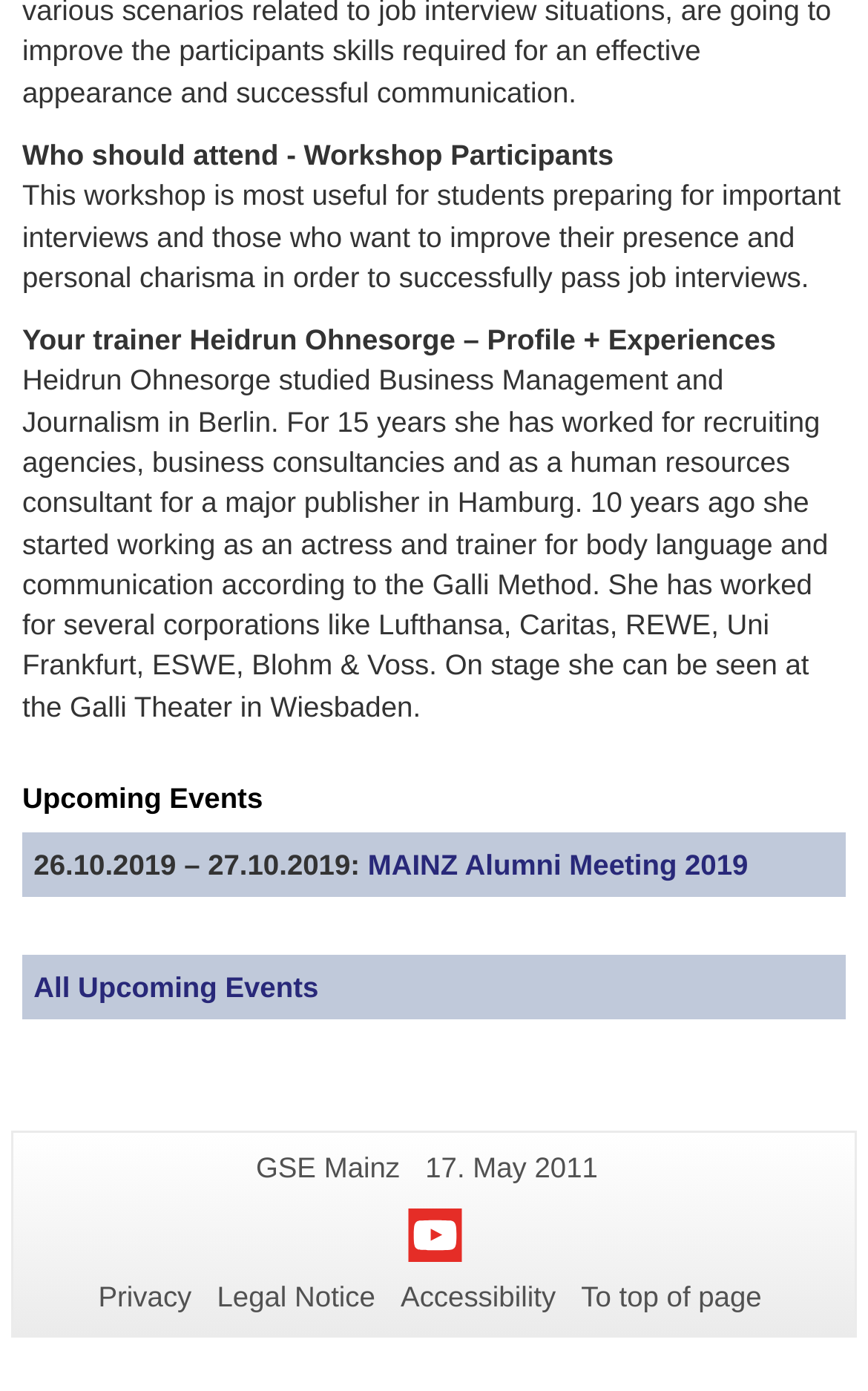Can you find the bounding box coordinates for the element that needs to be clicked to execute this instruction: "View upcoming events"? The coordinates should be given as four float numbers between 0 and 1, i.e., [left, top, right, bottom].

[0.026, 0.558, 0.974, 0.588]